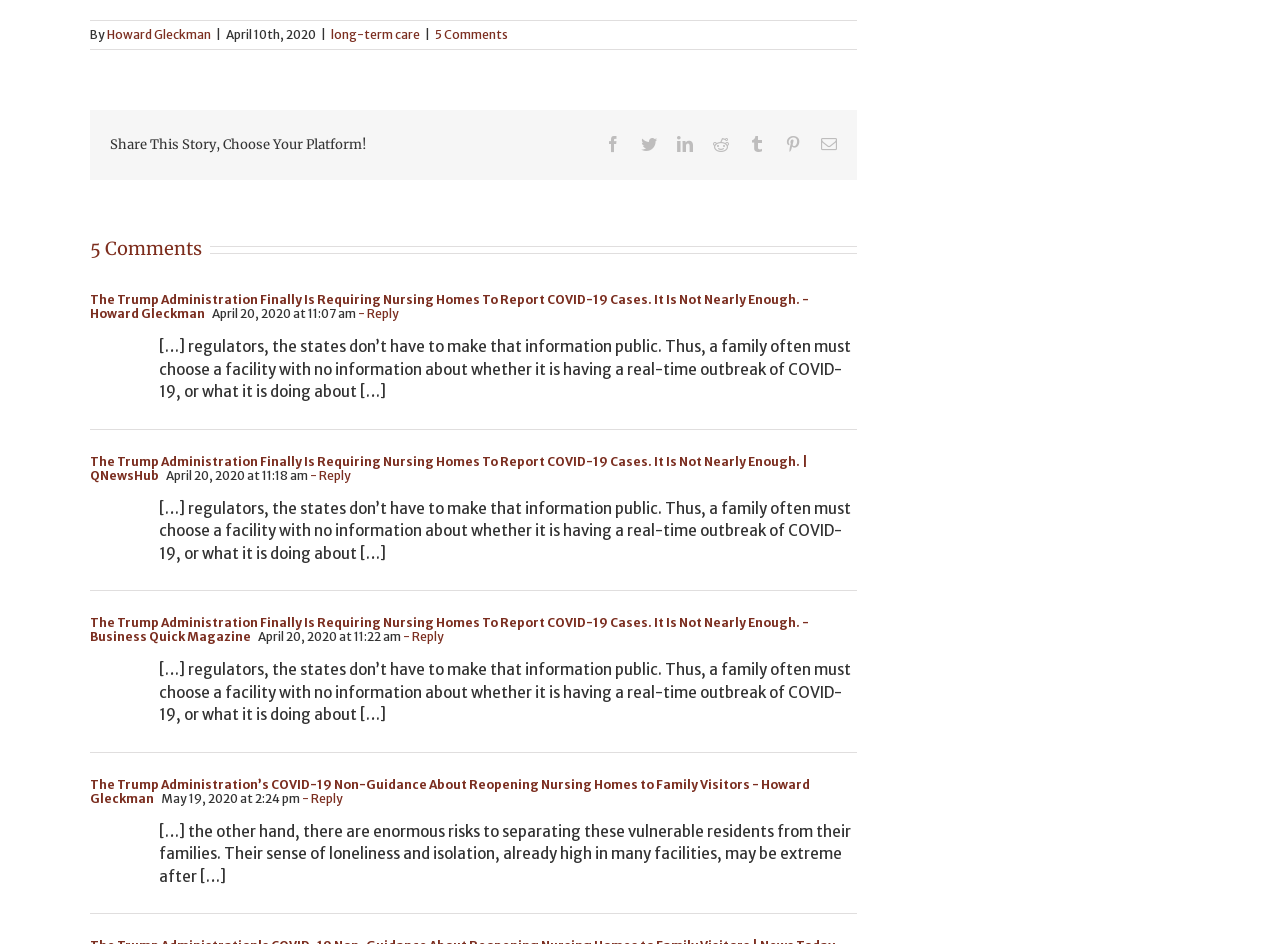Locate the bounding box coordinates of the segment that needs to be clicked to meet this instruction: "Read the article by Howard Gleckman".

[0.07, 0.309, 0.632, 0.34]